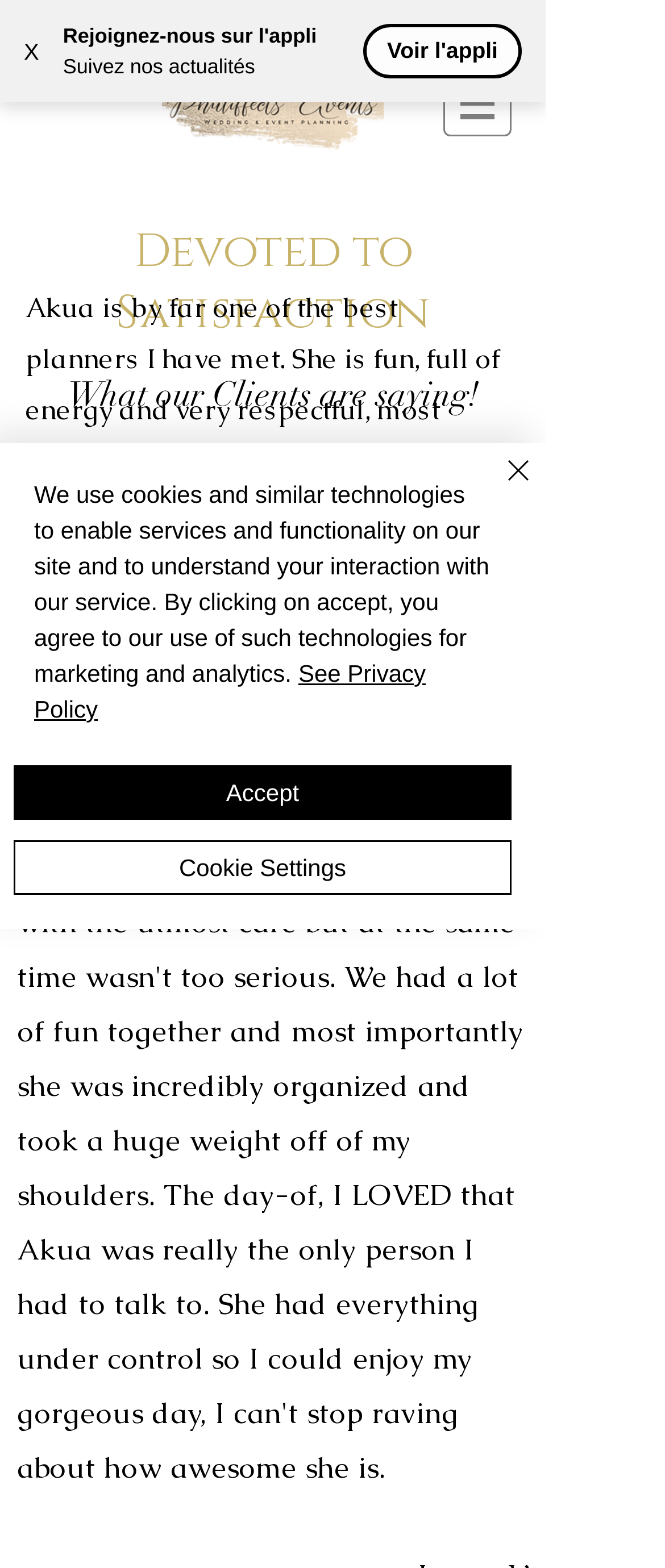What is the text above the client's testimonial?
Look at the image and answer the question with a single word or phrase.

What our Clients are saying!